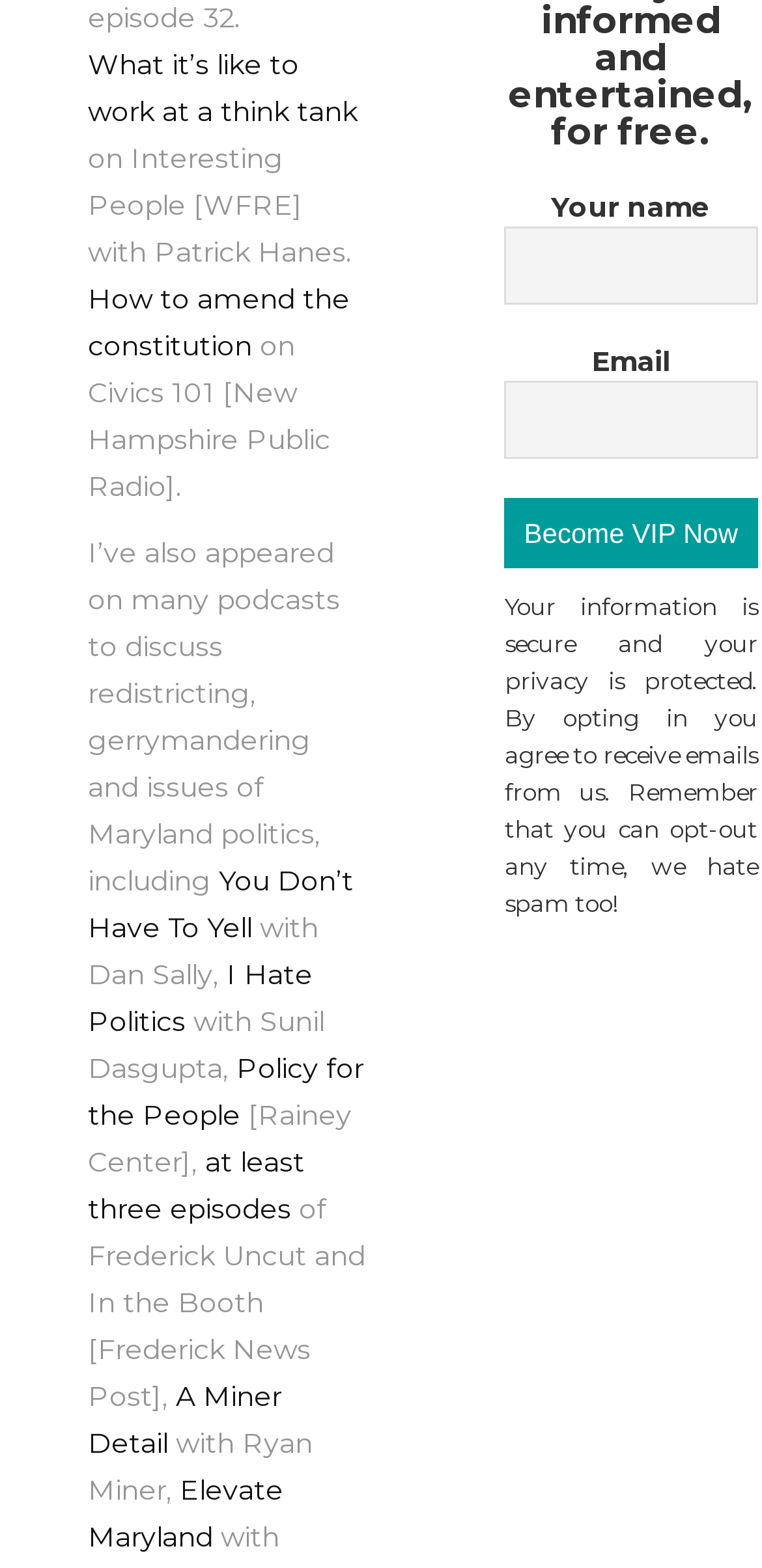How many links are there on the webpage?
Please analyze the image and answer the question with as much detail as possible.

I counted the number of links on the webpage, and there are 11 links in total, including links to podcasts, articles, and other websites.